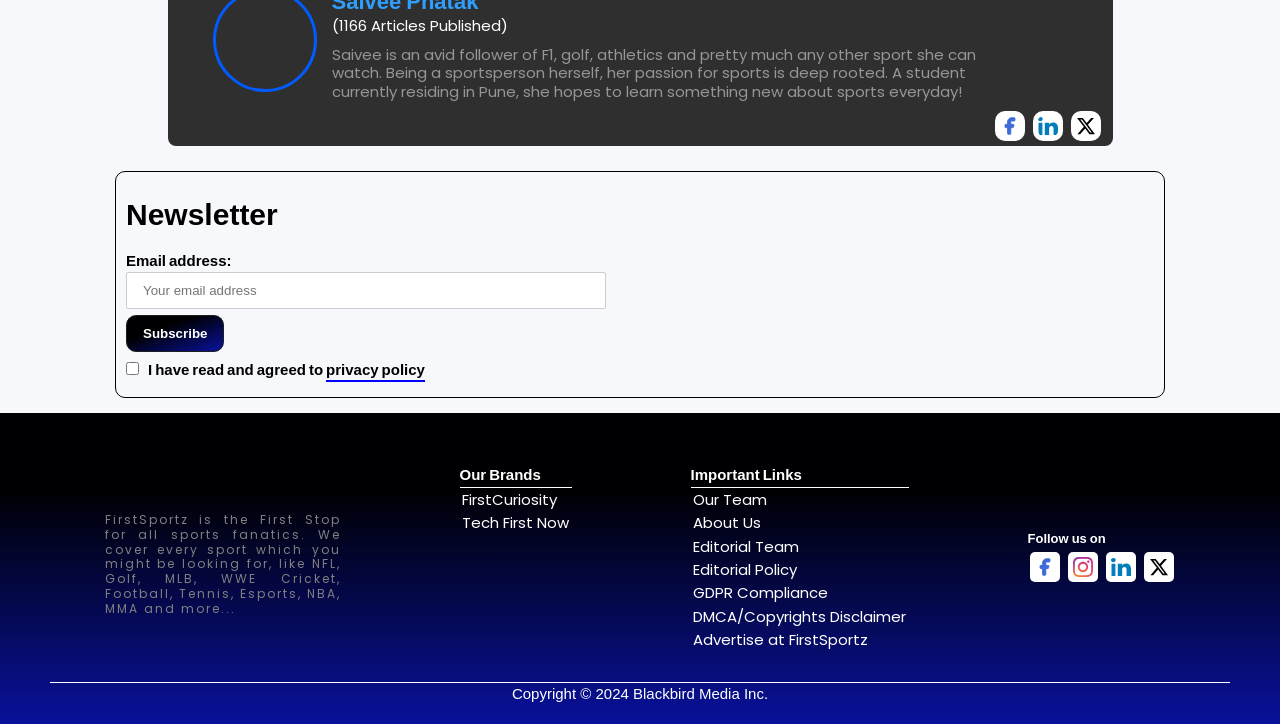Please locate the bounding box coordinates of the element that should be clicked to achieve the given instruction: "Click on Solarflare link".

None